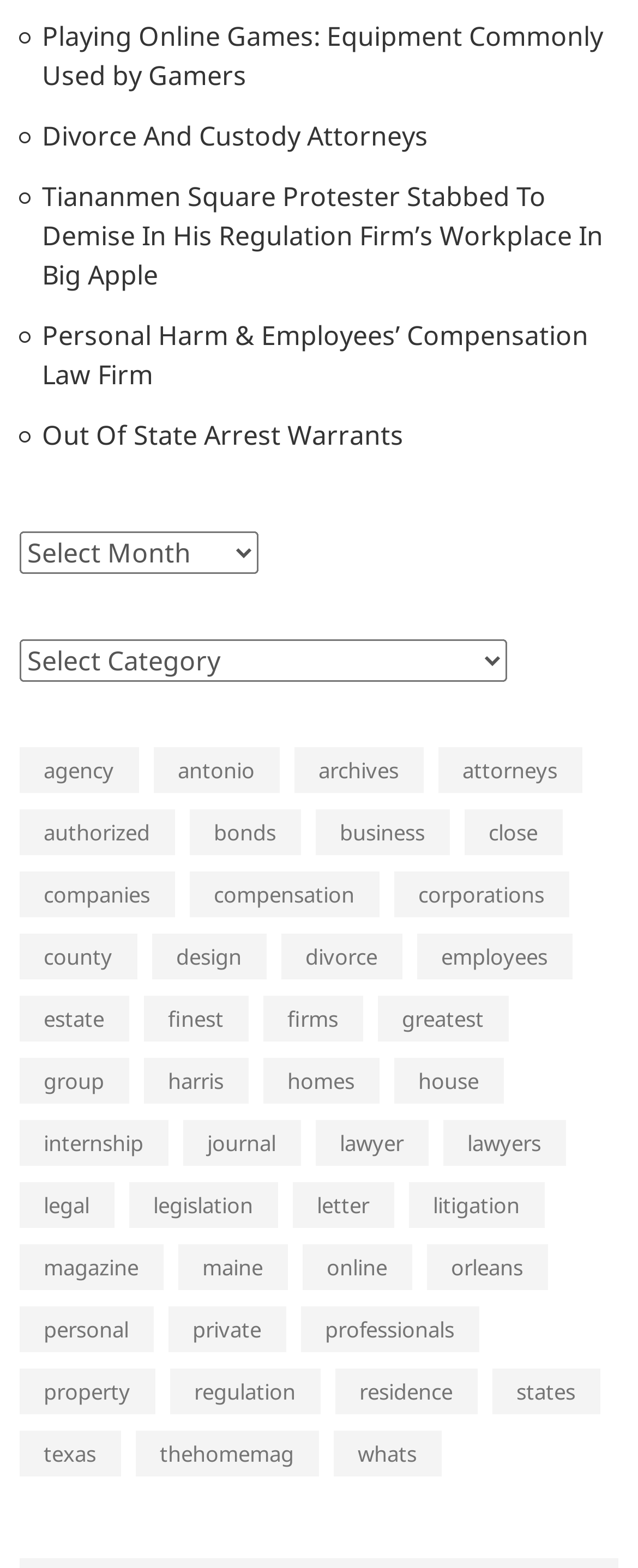Respond with a single word or phrase to the following question:
How many categories are listed?

13